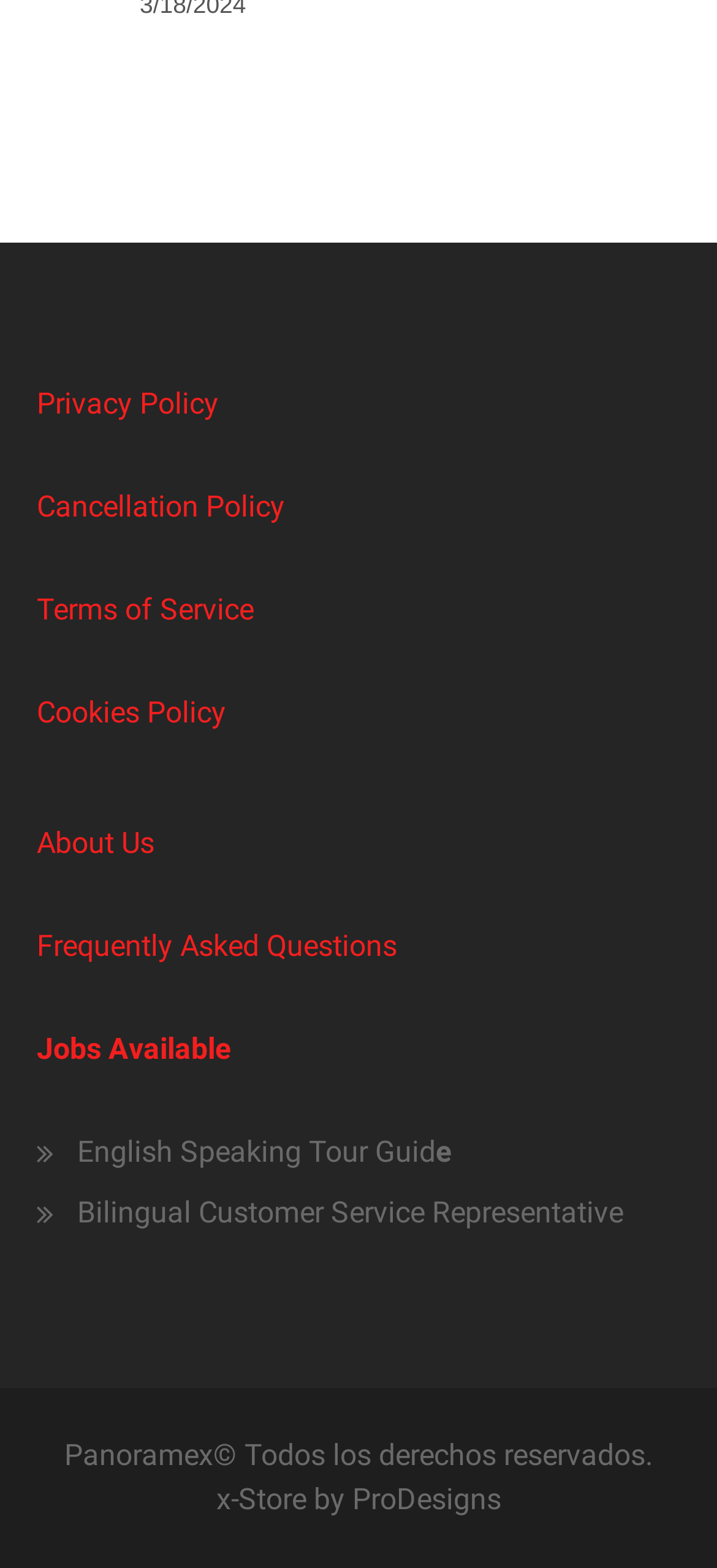Locate the bounding box coordinates of the area to click to fulfill this instruction: "Visit ProDesigns". The bounding box should be presented as four float numbers between 0 and 1, in the order [left, top, right, bottom].

[0.491, 0.945, 0.699, 0.968]